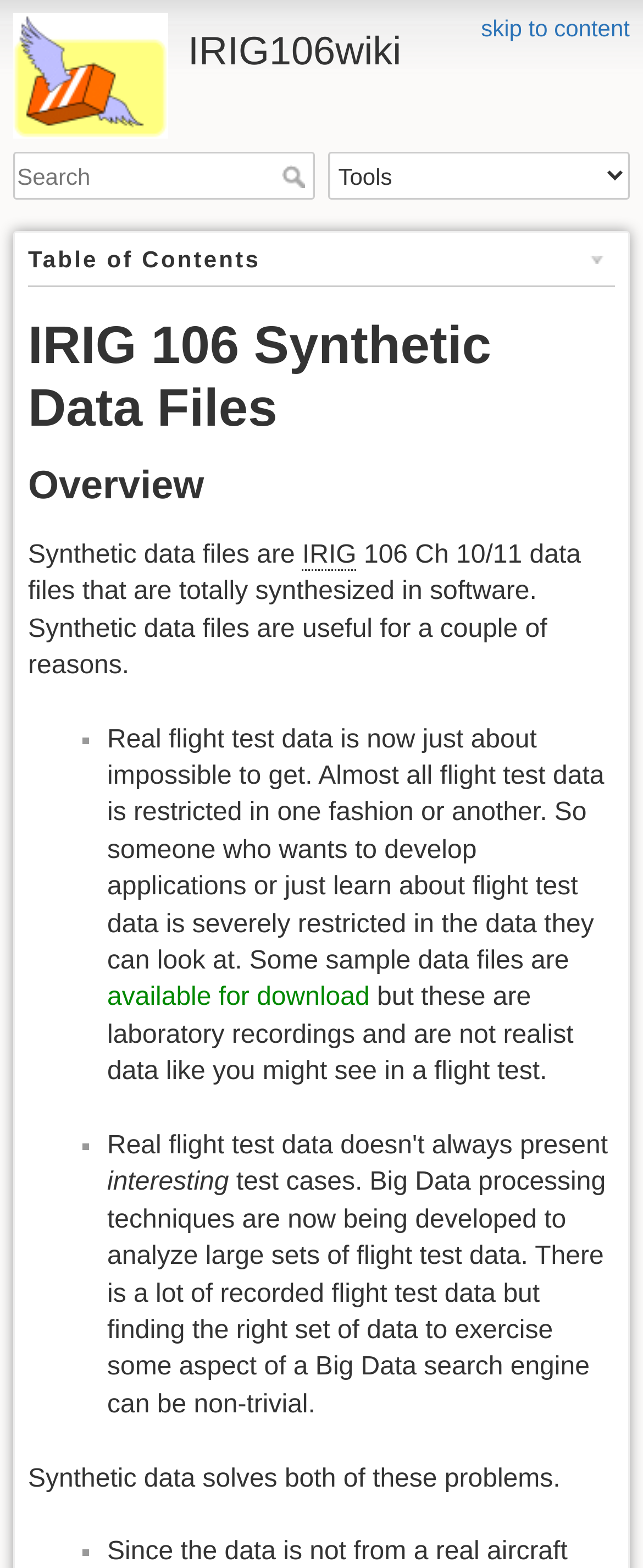Convey a detailed summary of the webpage, mentioning all key elements.

The webpage is about IRIG 106 Synthetic Data Files. At the top, there is a link to "skip to content" and a heading that displays the title "IRIG106wiki". Below the title, there is a search bar with a textbox and a "Search" button. To the right of the search bar, there is a combobox labeled "Tools".

The main content of the webpage is divided into sections. The first section is titled "Table of Contents", followed by a heading that reads "IRIG 106 Synthetic Data Files". Below this heading, there is an "Overview" section that provides a brief introduction to synthetic data files. The text explains that synthetic data files are useful for a couple of reasons, including the difficulty of obtaining real flight test data and the need for realistic data to test Big Data processing techniques.

The webpage then lists two reasons why synthetic data files are useful, marked with bullet points. The first reason is that real flight test data is restricted, making it difficult for developers and learners to access. The second reason is that synthetic data files can provide interesting test cases for Big Data processing techniques. The text also mentions that some sample data files are available for download, but notes that these are laboratory recordings and not realistic data.

Finally, the webpage concludes by stating that synthetic data solves both of the problems mentioned earlier.